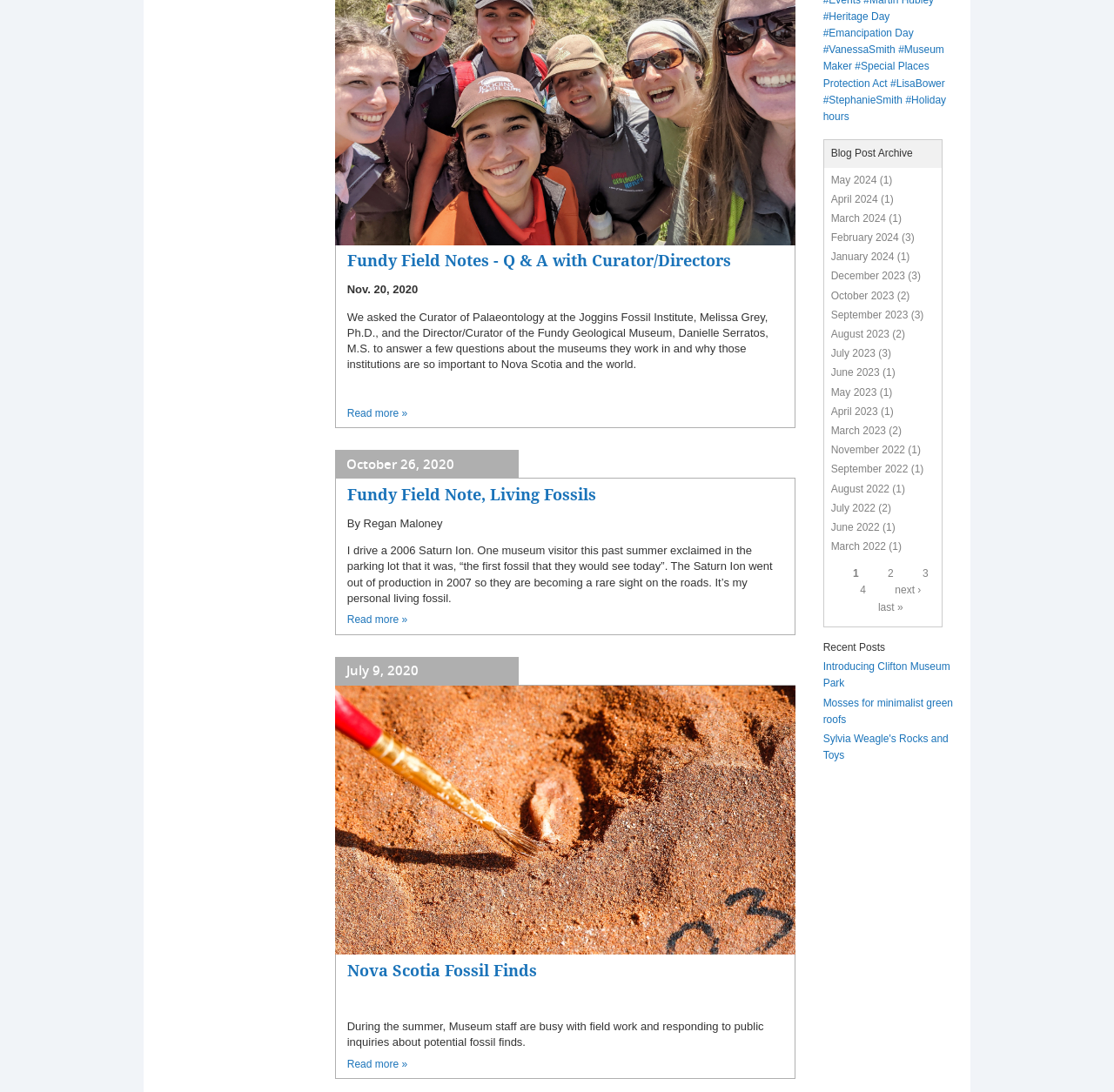Given the element description: "Read more »", predict the bounding box coordinates of this UI element. The coordinates must be four float numbers between 0 and 1, given as [left, top, right, bottom].

[0.312, 0.969, 0.366, 0.98]